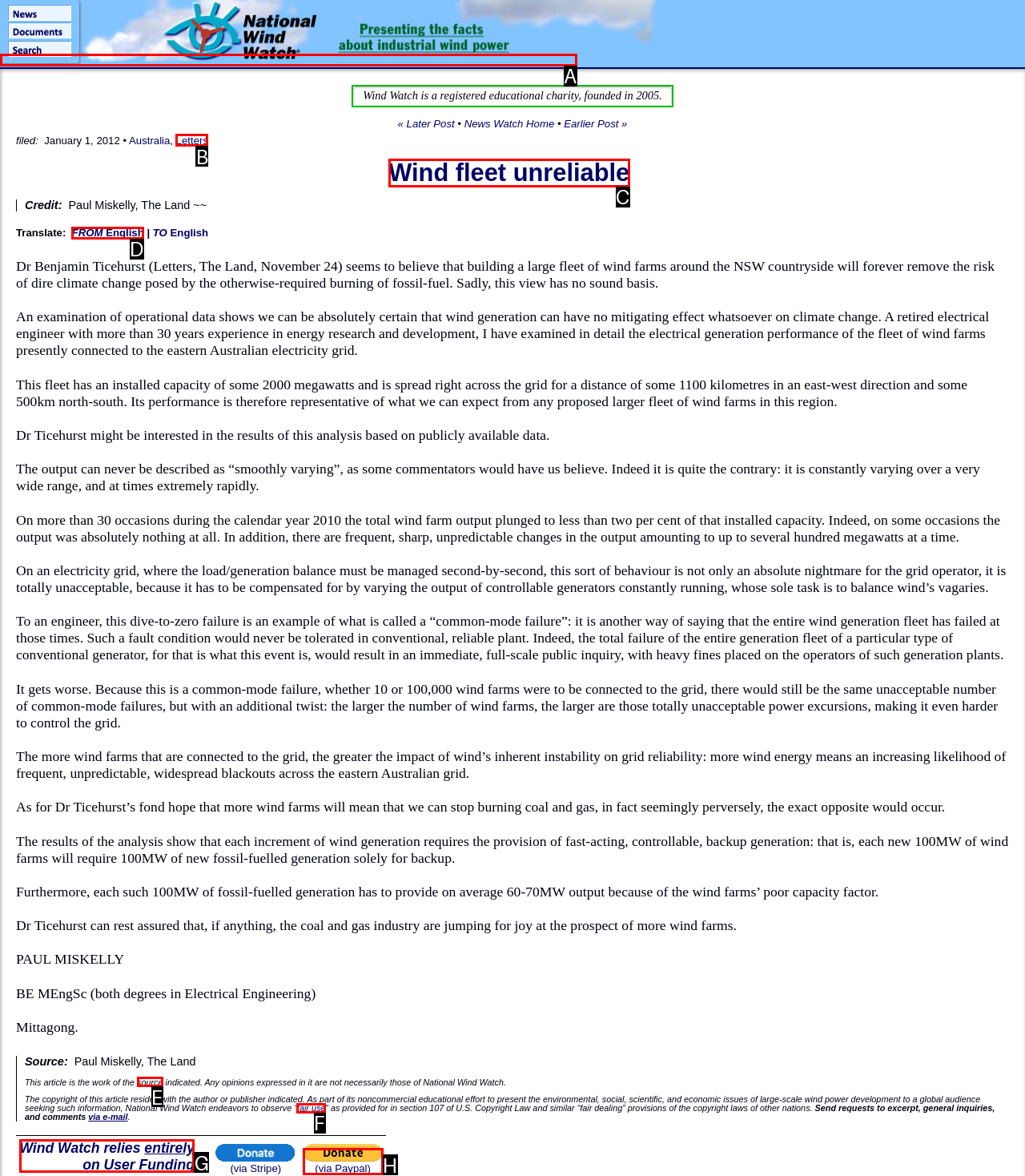Tell me which one HTML element I should click to complete the following instruction: click the Hot Topics button
Answer with the option's letter from the given choices directly.

None